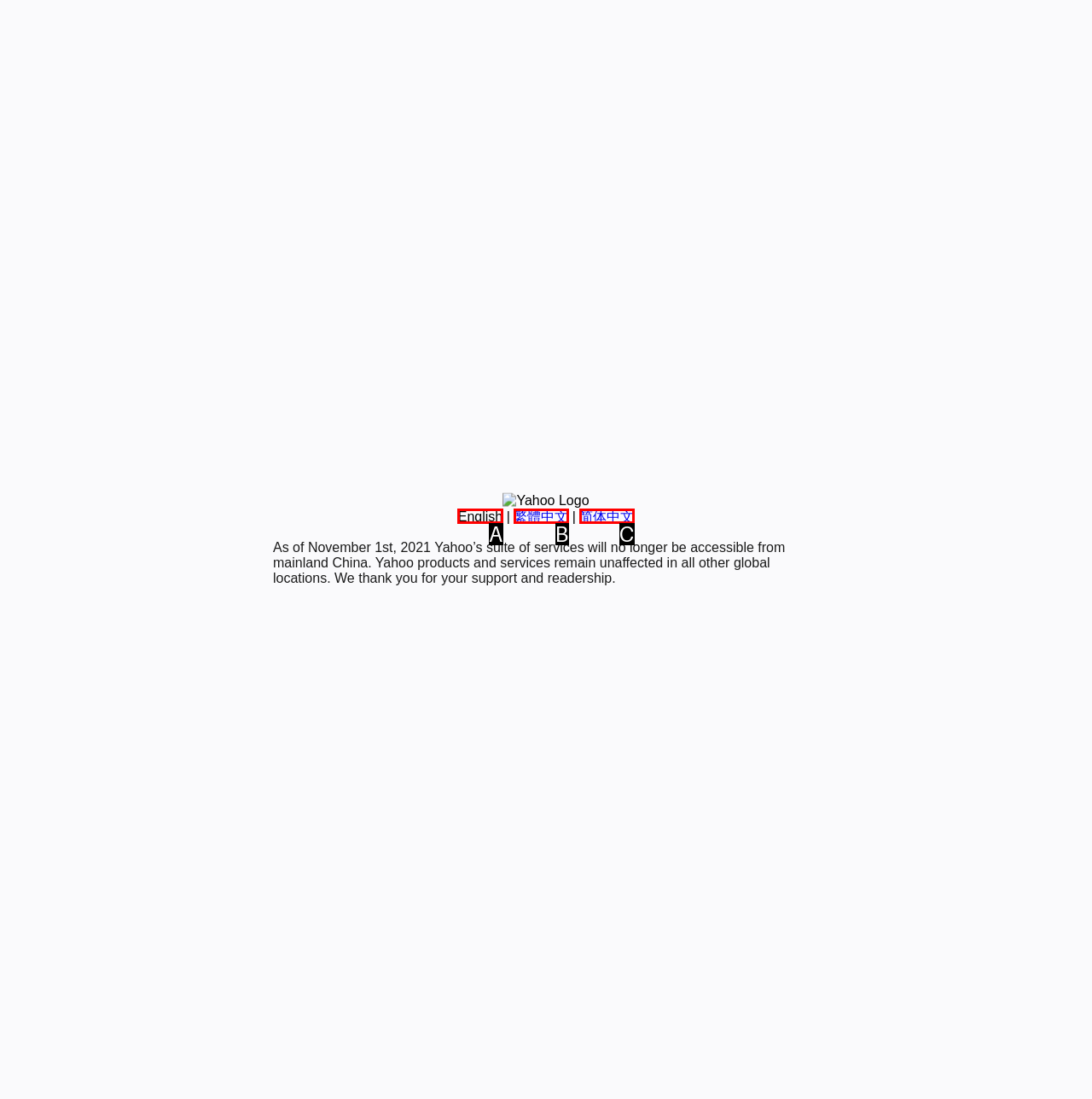Find the HTML element that matches the description: 繁體中文
Respond with the corresponding letter from the choices provided.

B